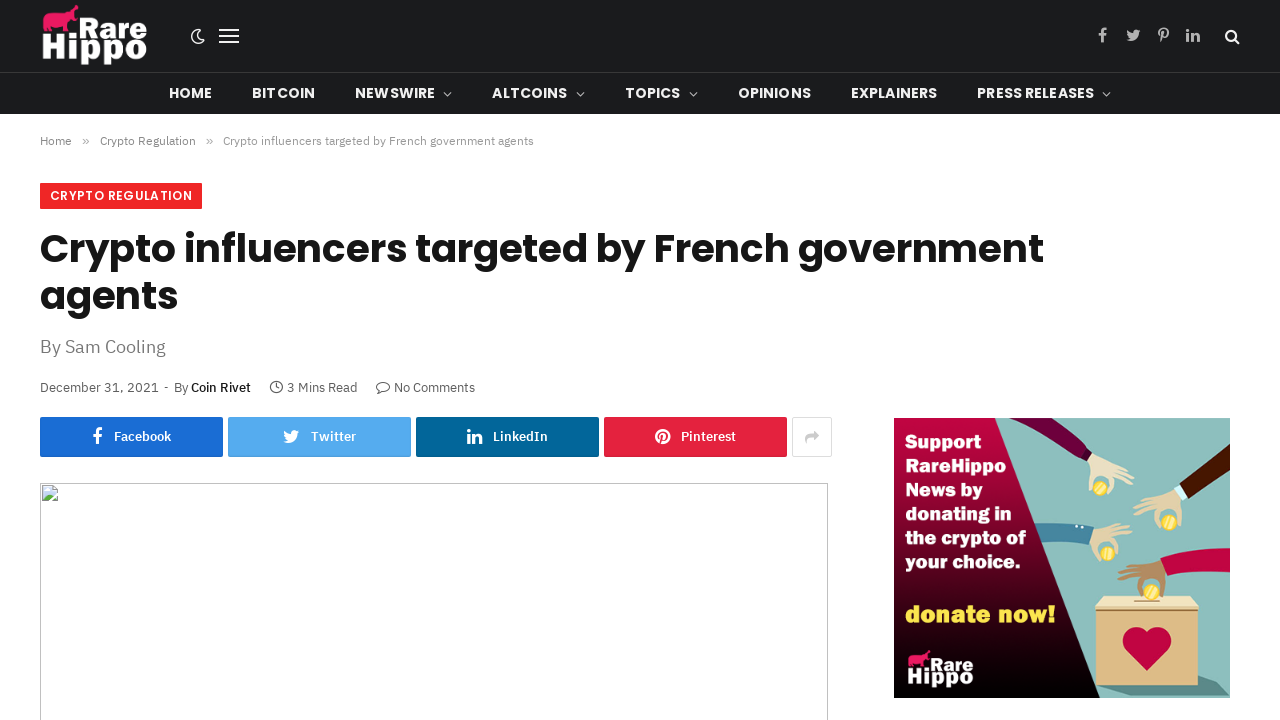What is the name of the website?
Provide a one-word or short-phrase answer based on the image.

RareHippo